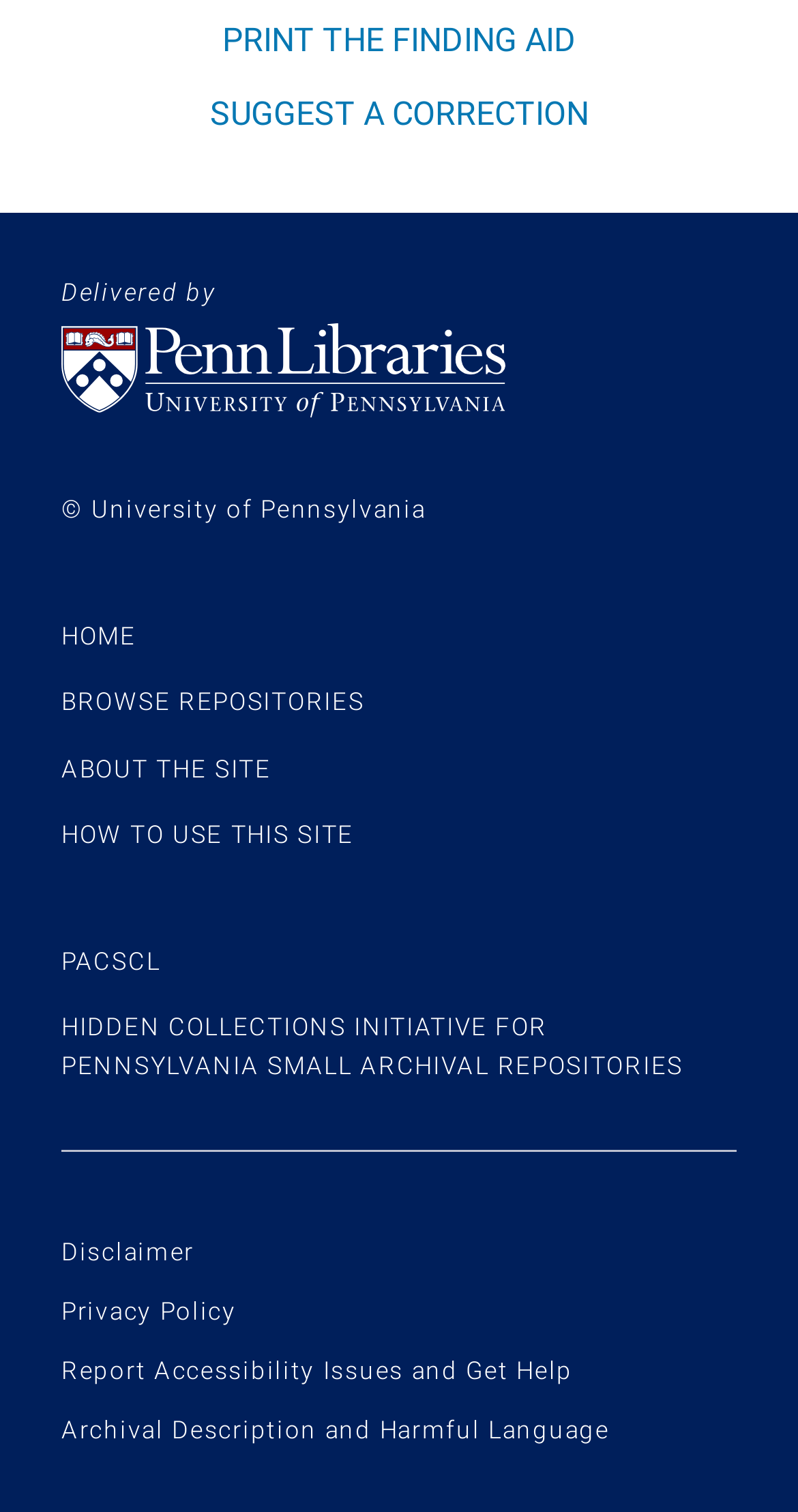Please provide a one-word or short phrase answer to the question:
What is the text of the button at the top of the page?

PRINT THE FINDING AID